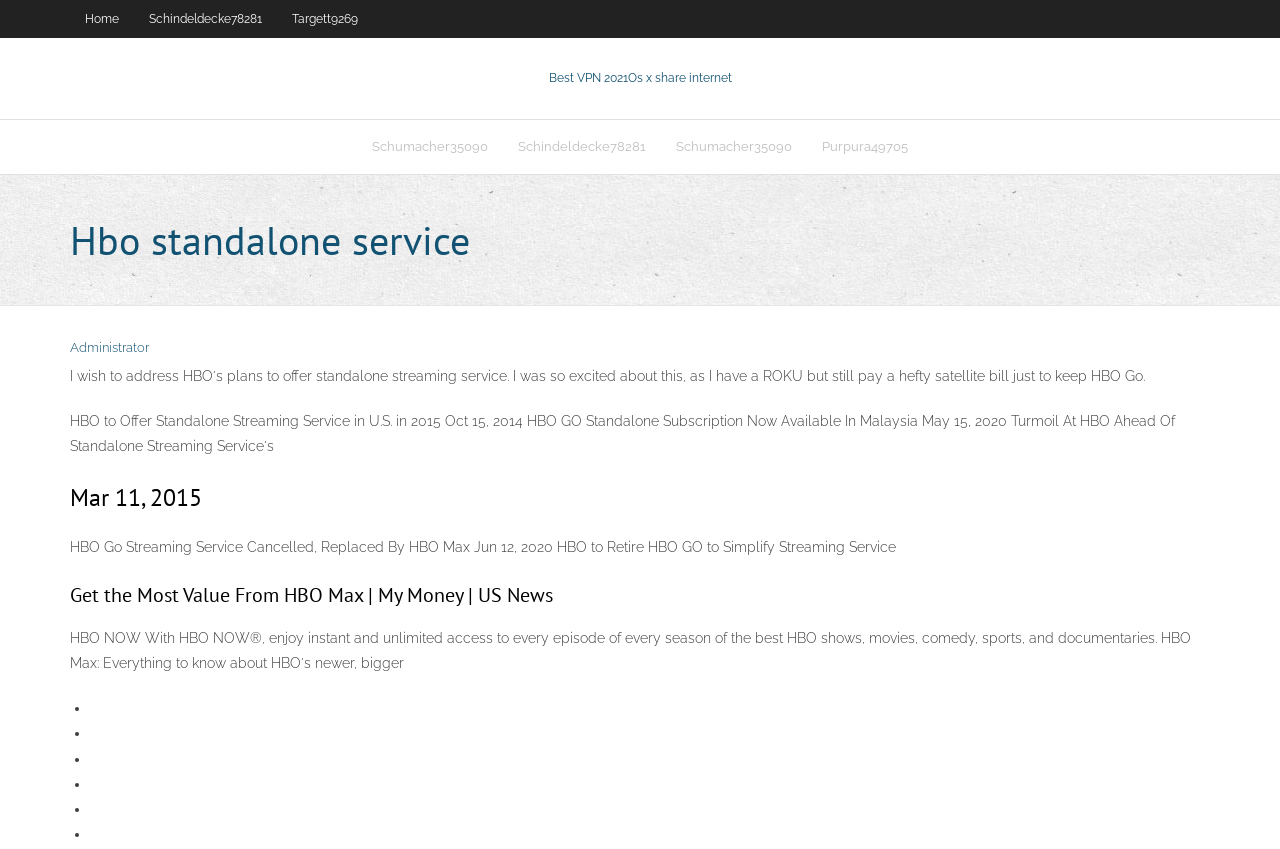Answer the following in one word or a short phrase: 
How many tables are there in the webpage?

3